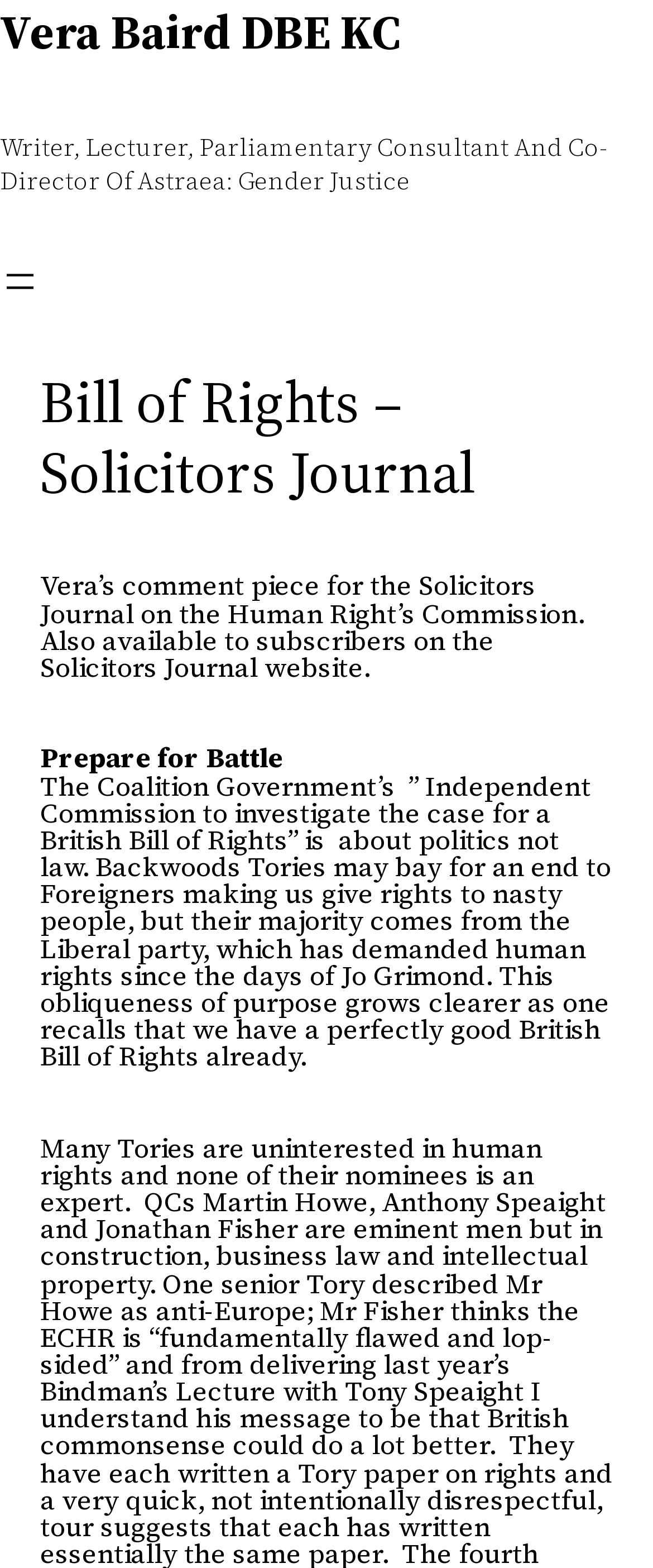Using the information in the image, give a comprehensive answer to the question: 
Who is the writer of the comment piece?

The answer can be found in the heading element 'Writer, Lecturer, Parliamentary Consultant And Co-Director Of Astraea: Gender Justice' which is associated with the link 'Vera Baird DBE KC'.